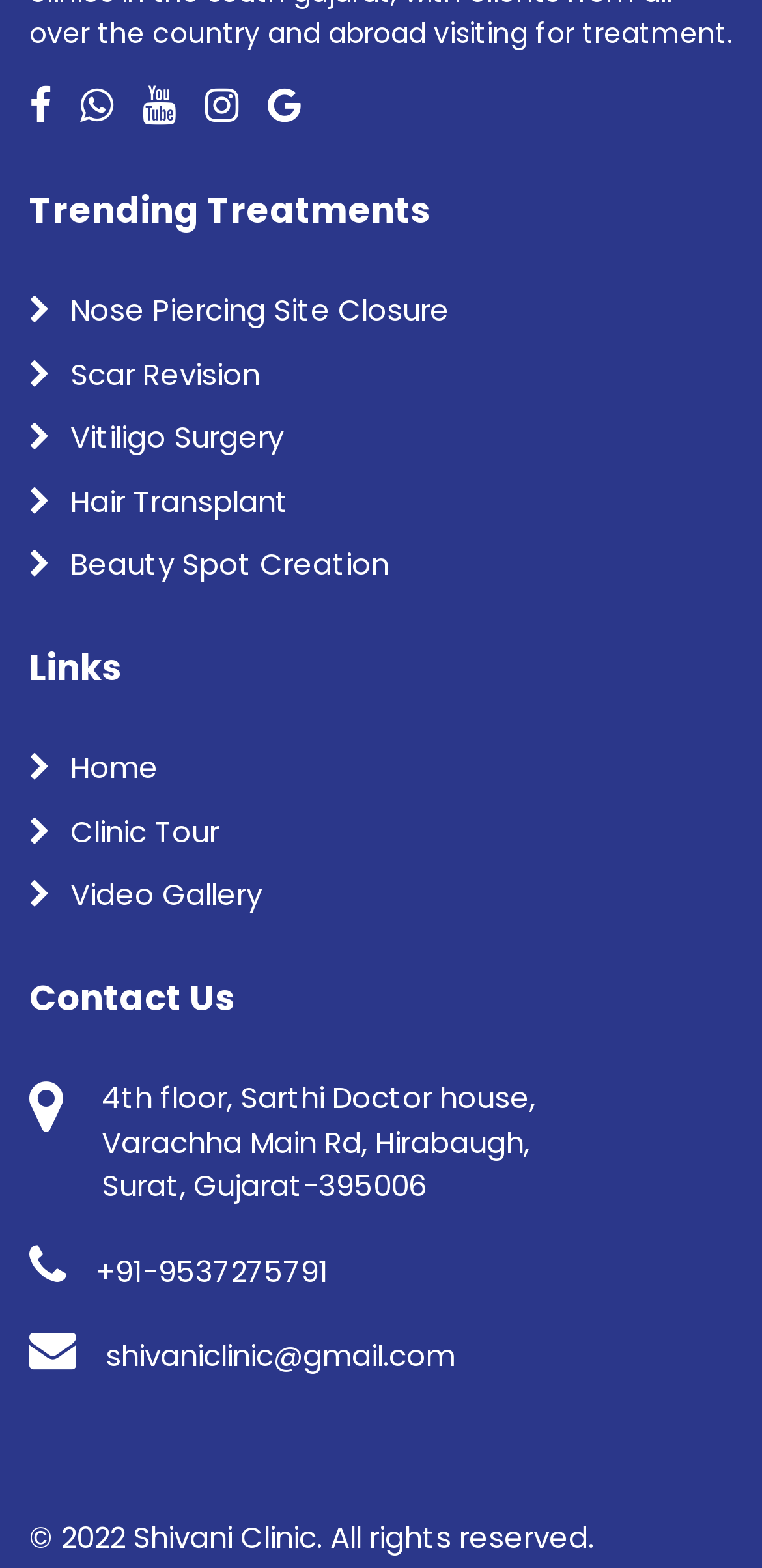Based on the image, provide a detailed and complete answer to the question: 
How many links are there under the 'Links' heading?

I counted the number of links under the 'Links' heading, which are 'Home', 'Clinic Tour', and 'Video Gallery', and there are 3 links in total.